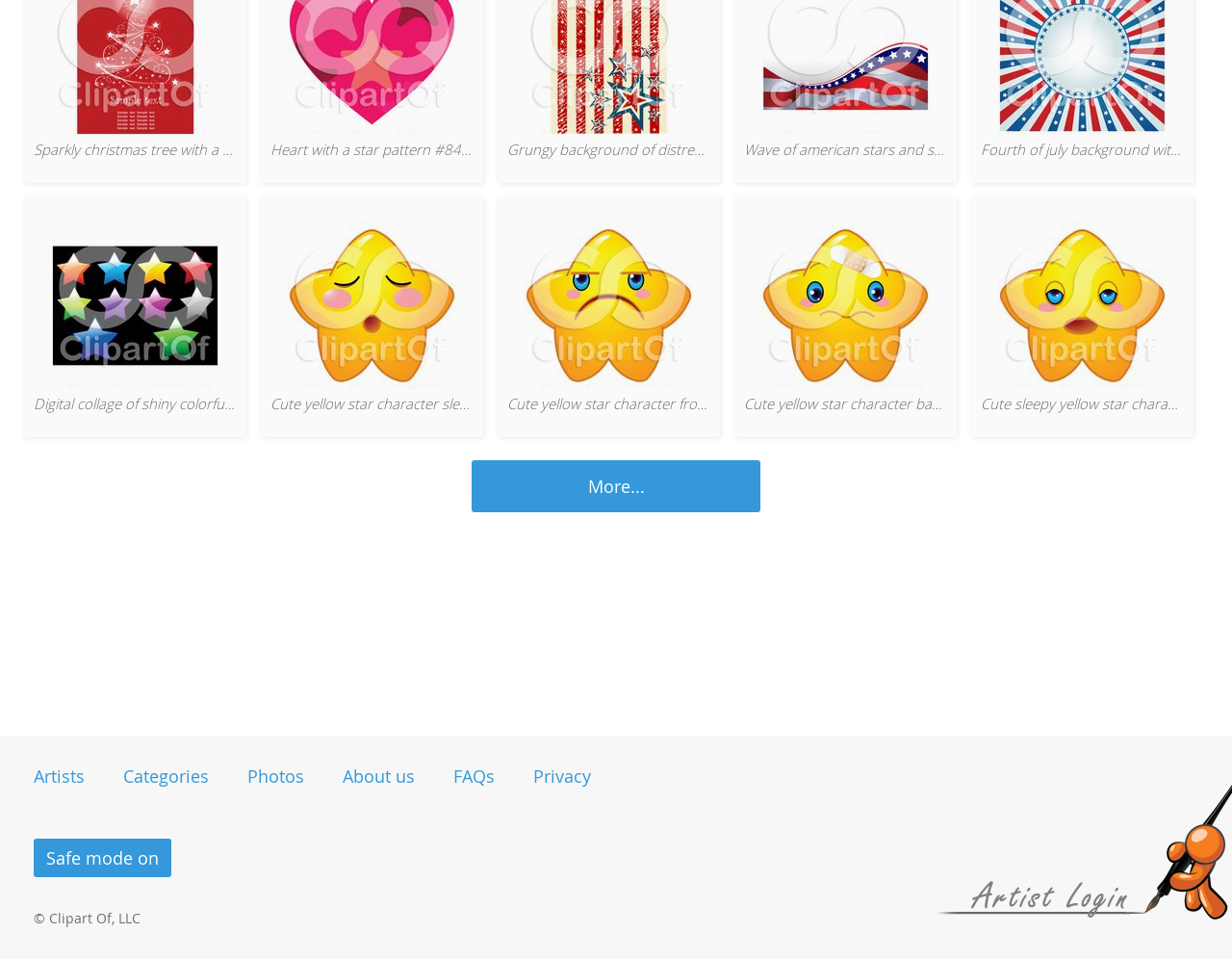Identify the bounding box coordinates of the area you need to click to perform the following instruction: "View royalty free clipart illustration of a sparkly Christmas tree".

[0.02, 0.122, 0.2, 0.166]